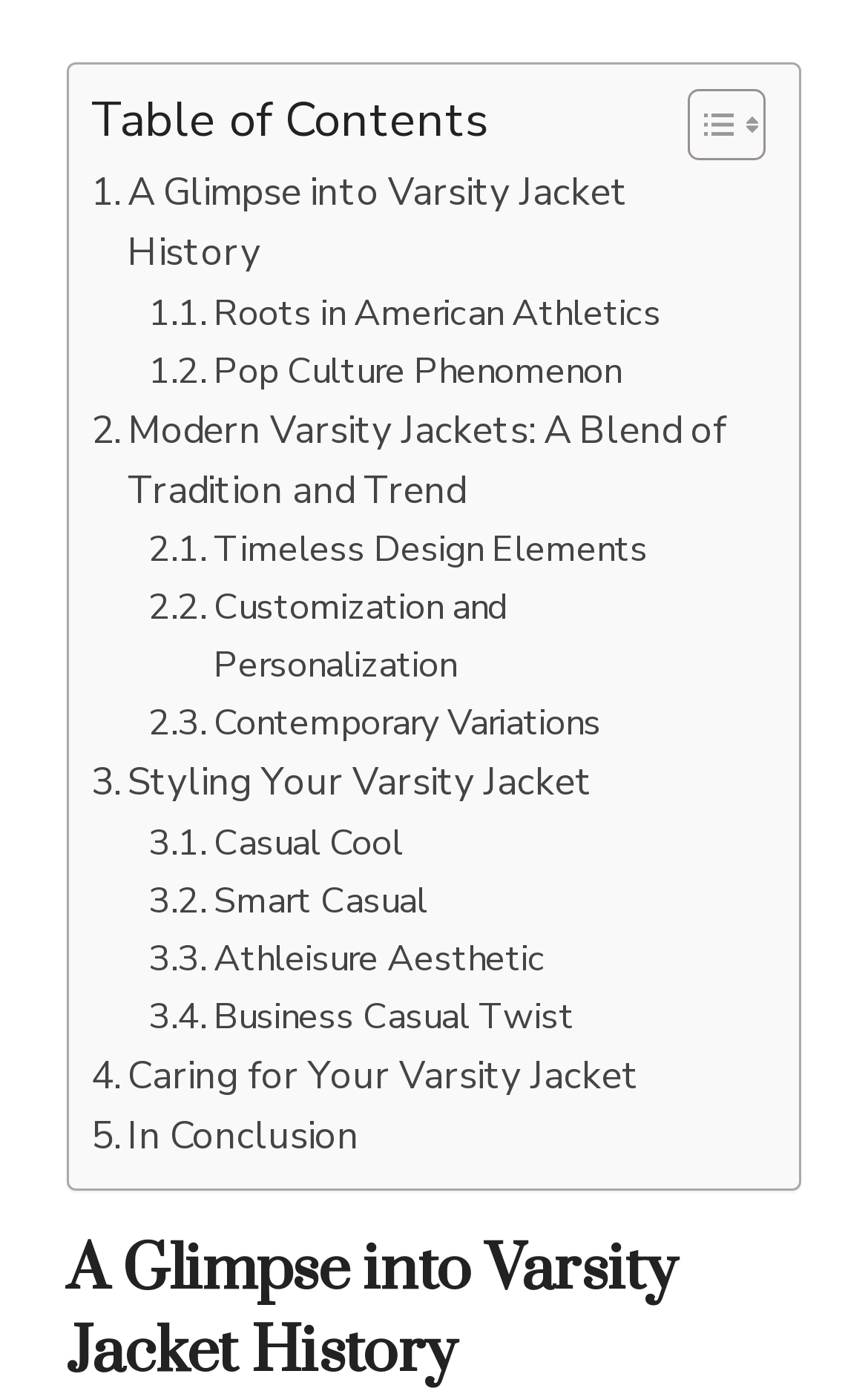Locate the bounding box coordinates of the clickable element to fulfill the following instruction: "Click on AUSTRAC Online". Provide the coordinates as four float numbers between 0 and 1 in the format [left, top, right, bottom].

None